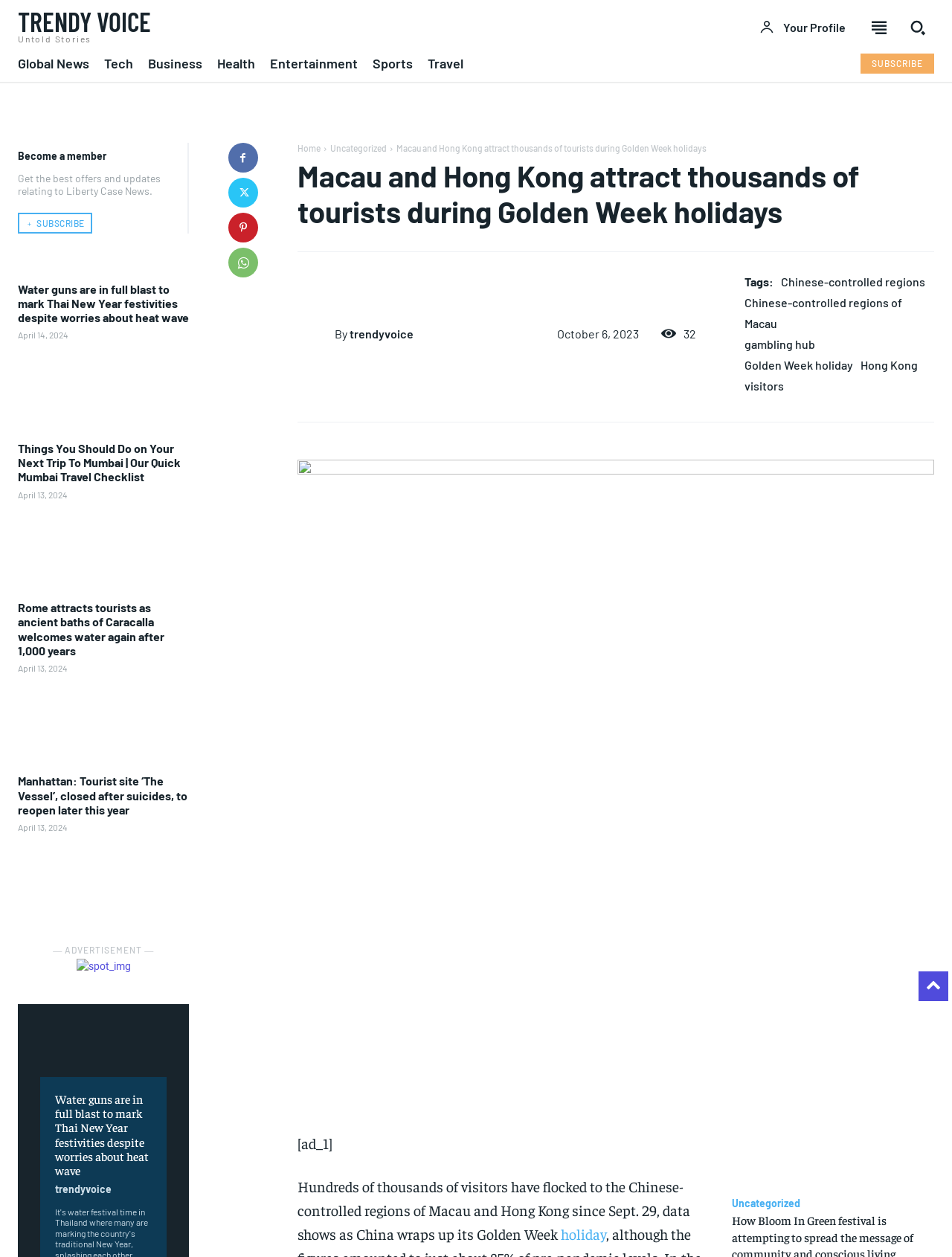Use one word or a short phrase to answer the question provided: 
What is the name of the website?

Liberty Case